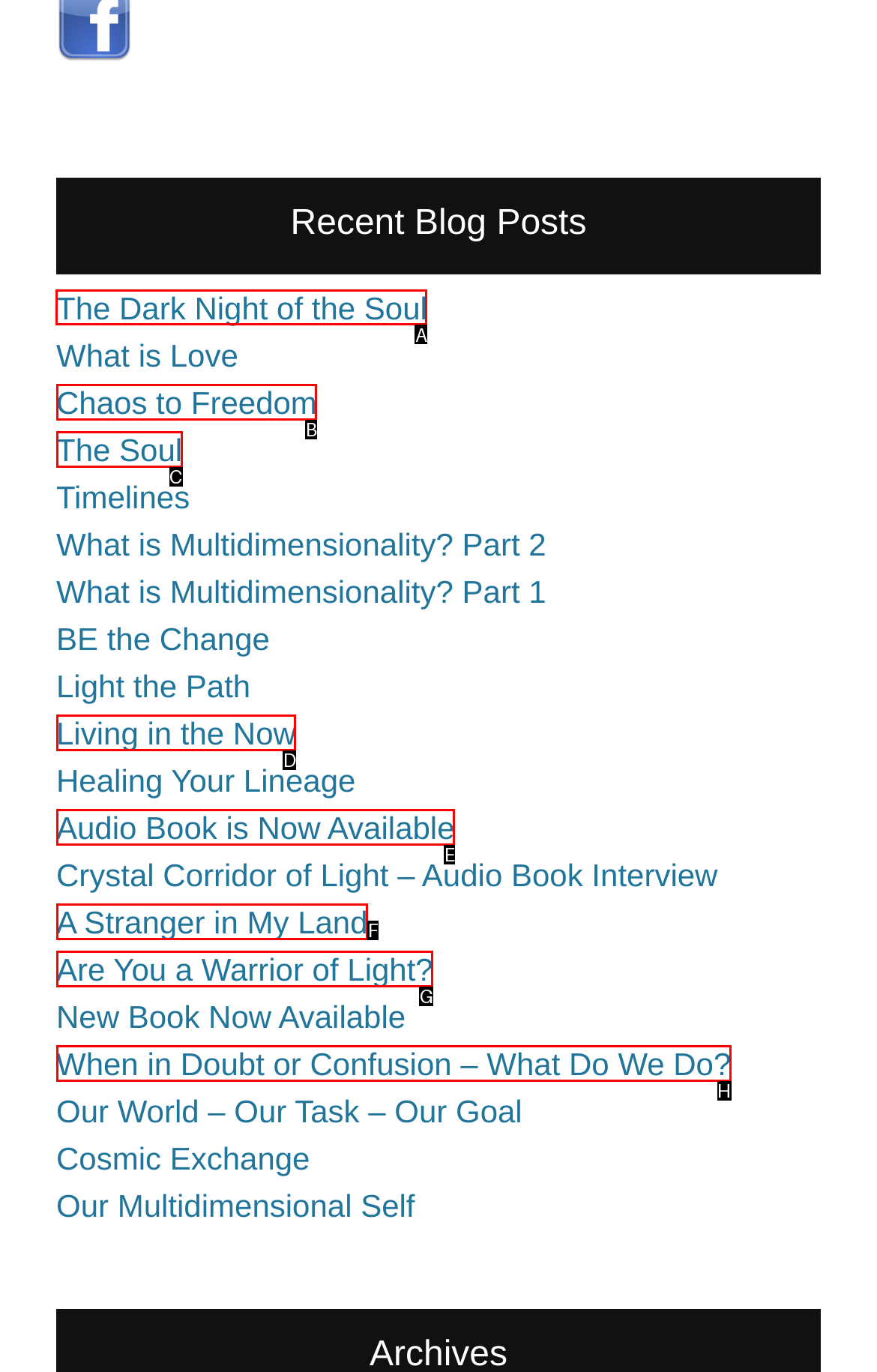Select the appropriate HTML element to click on to finish the task: view blog post about The Dark Night of the Soul.
Answer with the letter corresponding to the selected option.

A